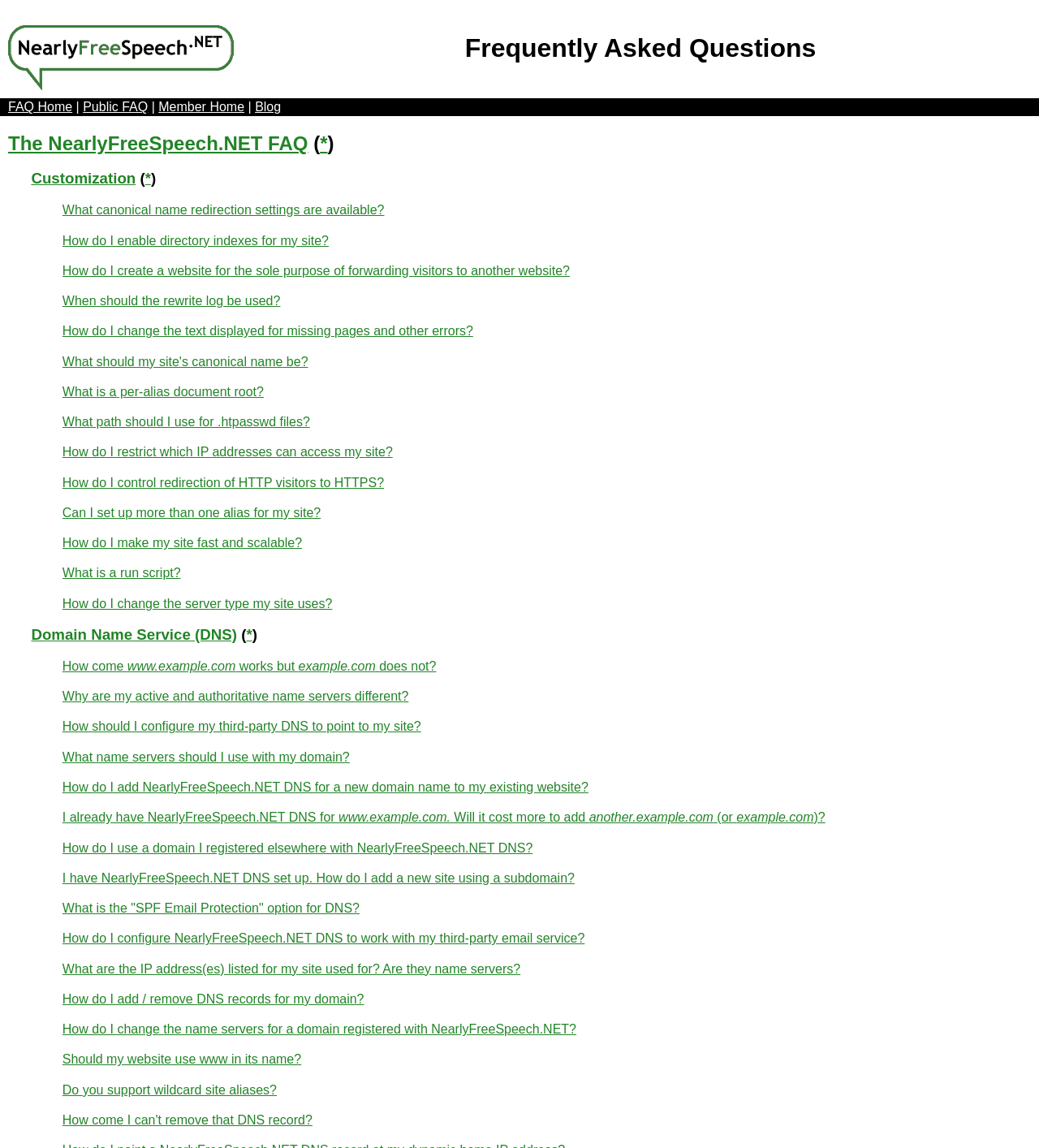Find the bounding box coordinates of the element you need to click on to perform this action: 'Read about What canonical name redirection settings are available?'. The coordinates should be represented by four float values between 0 and 1, in the format [left, top, right, bottom].

[0.06, 0.178, 0.37, 0.189]